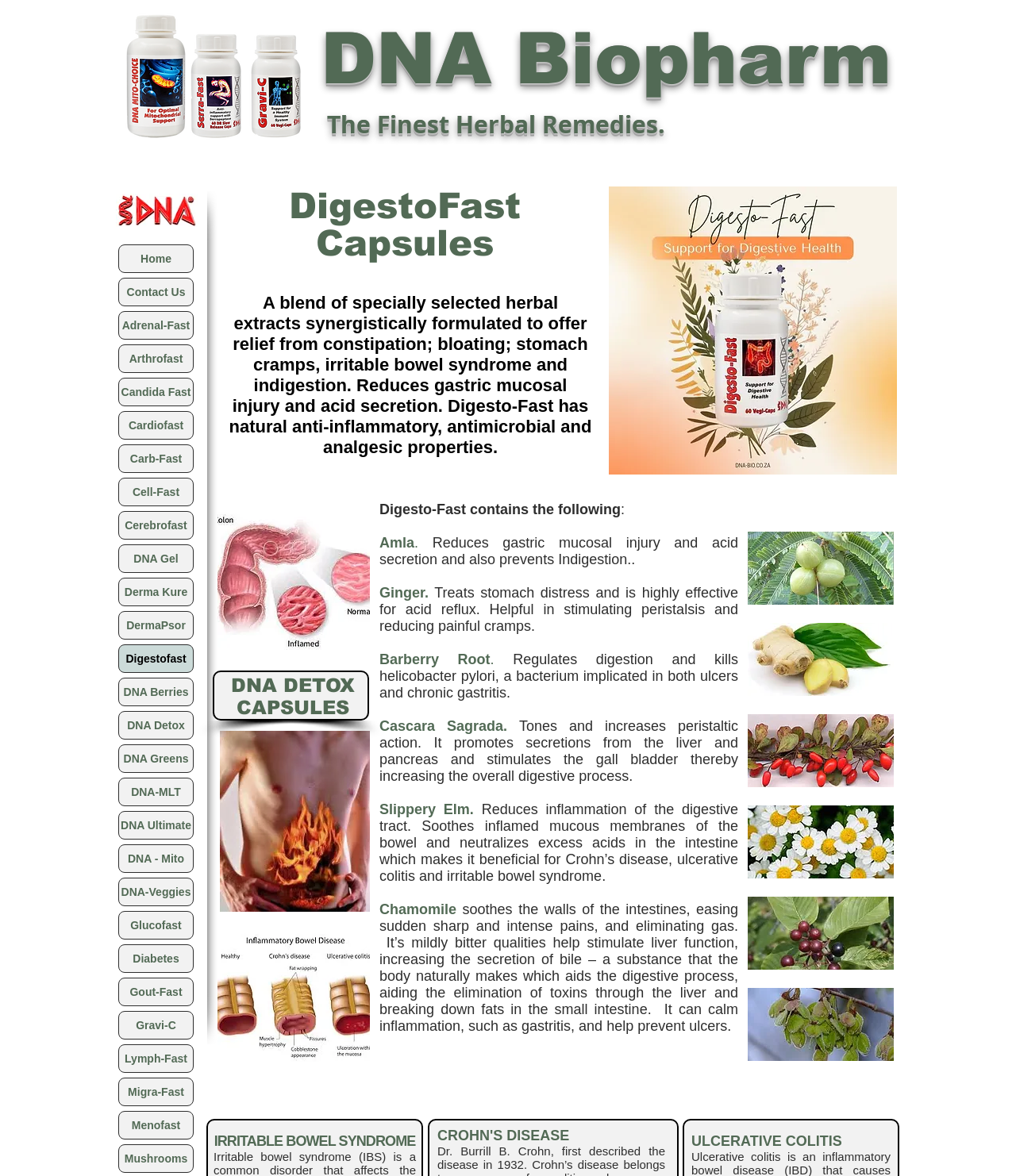Find the bounding box coordinates of the clickable area required to complete the following action: "Learn about 'Irritable Bowel Syndrome'".

[0.211, 0.964, 0.409, 0.977]